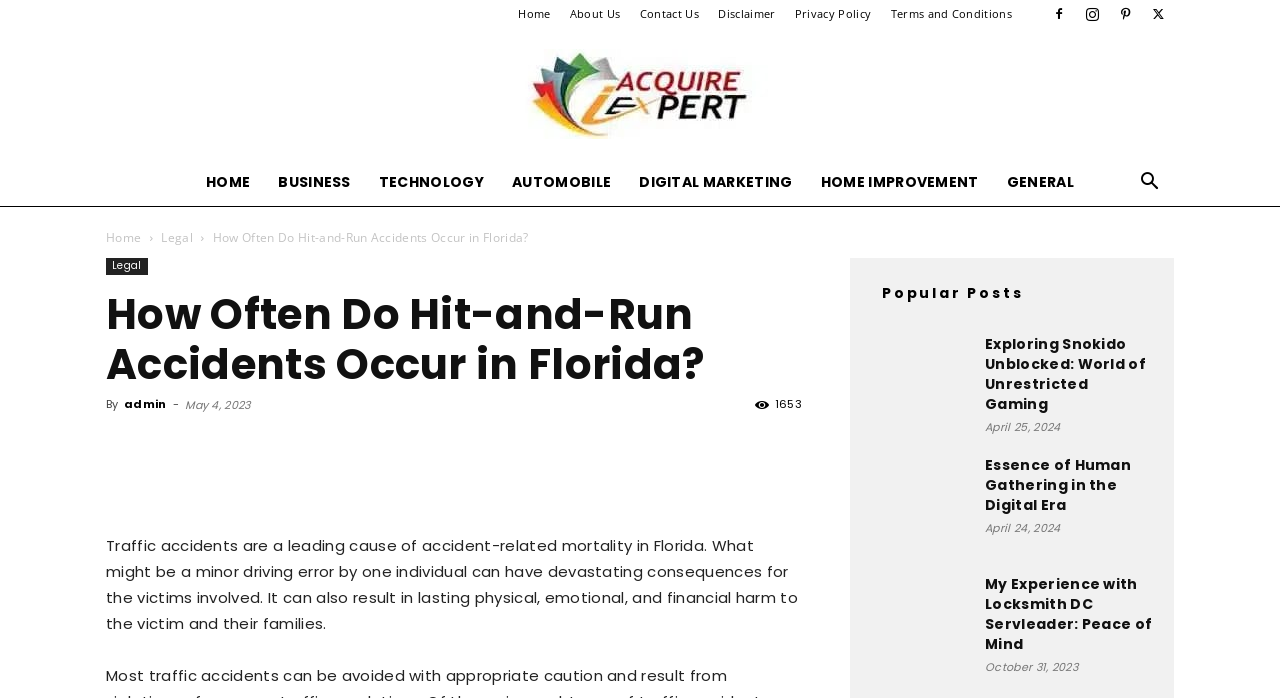Can you give a comprehensive explanation to the question given the content of the image?
What is the topic of the main article?

The main article's title is 'How Often Do Hit-and-Run Accidents Occur in Florida?' and the content discusses traffic accidents in Florida, indicating that the topic of the main article is hit-and-run accidents in Florida.